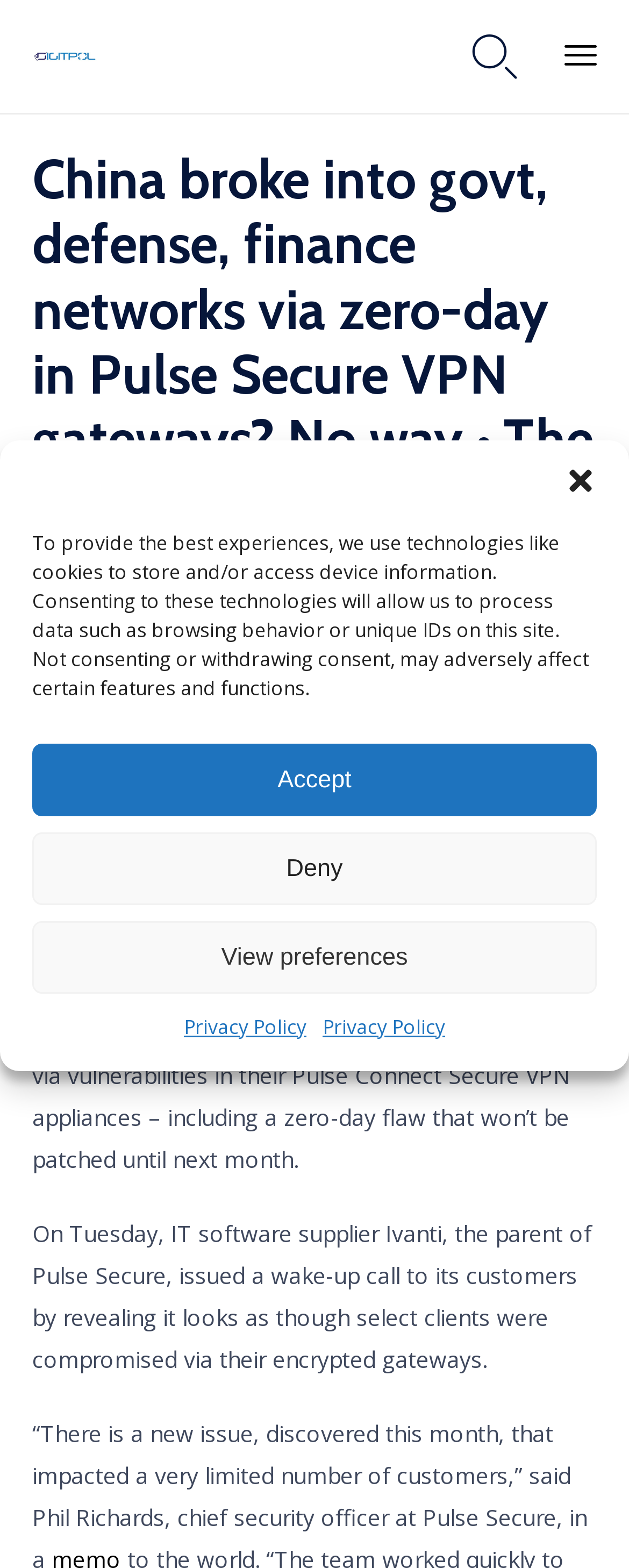Generate the main heading text from the webpage.

China broke into govt, defense, finance networks via zero-day in Pulse Secure VPN gateways? No way • The Register